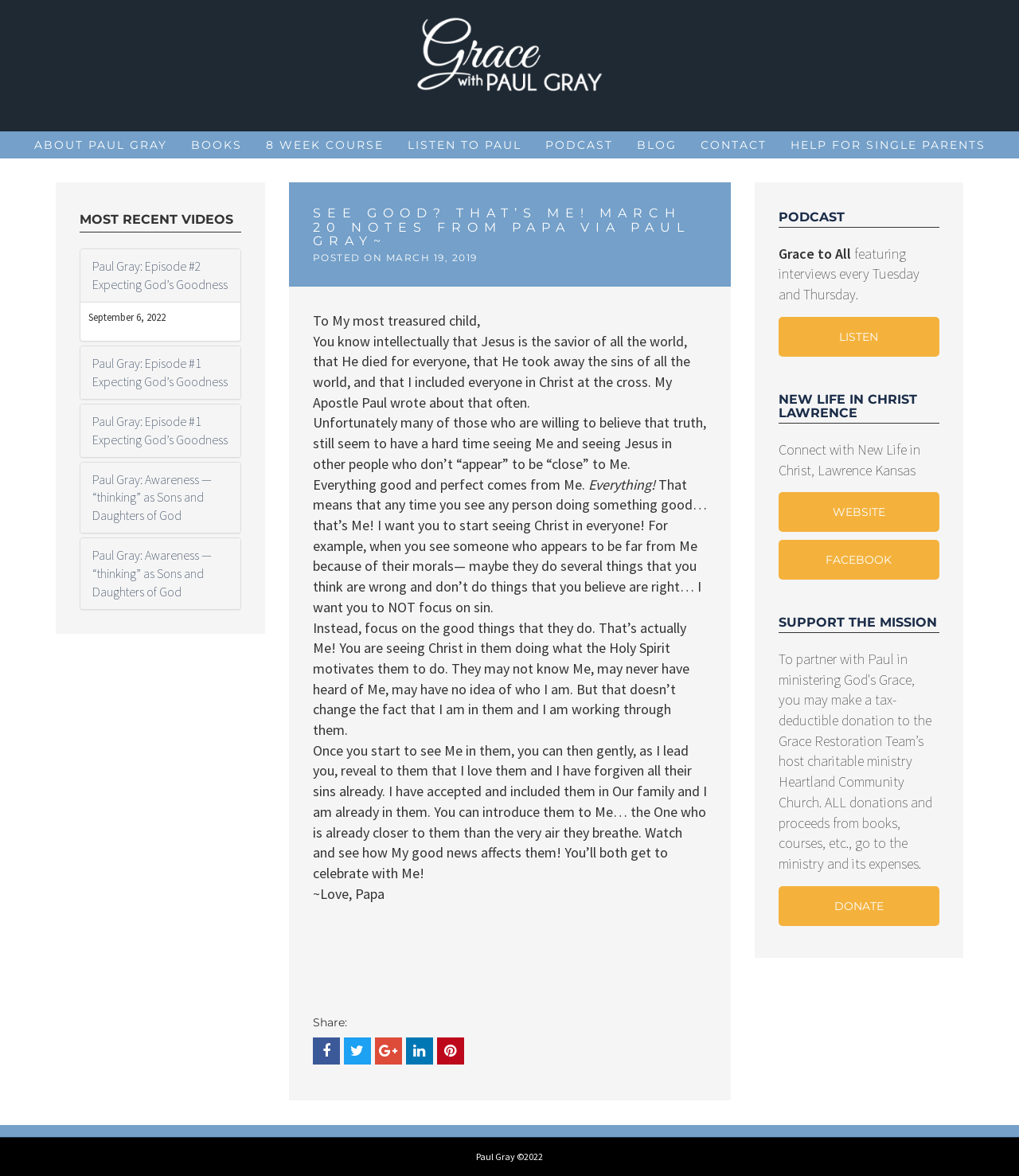What is the date of the post 'SEE GOOD? THAT’S ME! MARCH 20 NOTES FROM PAPA VIA PAUL GRAY~'?
Please provide a single word or phrase as your answer based on the screenshot.

March 19, 2019